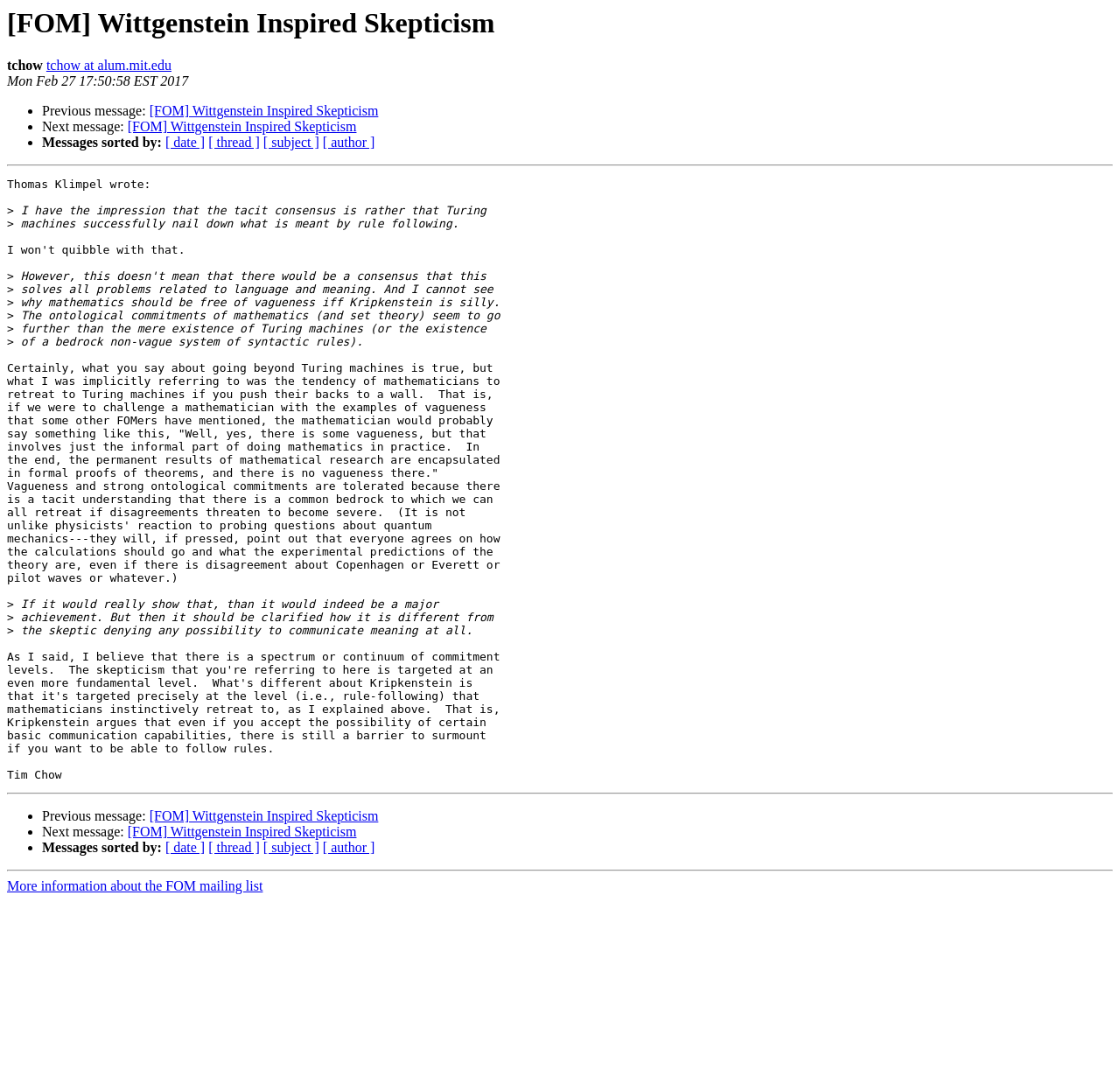Please indicate the bounding box coordinates of the element's region to be clicked to achieve the instruction: "View next message". Provide the coordinates as four float numbers between 0 and 1, i.e., [left, top, right, bottom].

[0.114, 0.11, 0.318, 0.124]